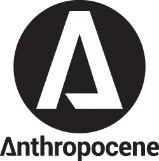Provide an in-depth description of the image.

The image features the logo of "Anthropocene," encapsulated within a circular design. The logo prominently displays a stylized letter "A" at the center, which is creatively crafted to represent both the letter and an abstract symbol of progress and sustainability. Beneath this emblem, the name "Anthropocene" is inscribed in bold, modern typography, signifying the organization’s focus on addressing climate change and environmental sustainability. This logo serves as a visual identity for the nonprofit journalism initiative dedicated to promoting awareness and solutions for the pressing challenges of the Anthropocene era, emphasizing the importance of creating a sustainable future that aligns with humanity's needs.